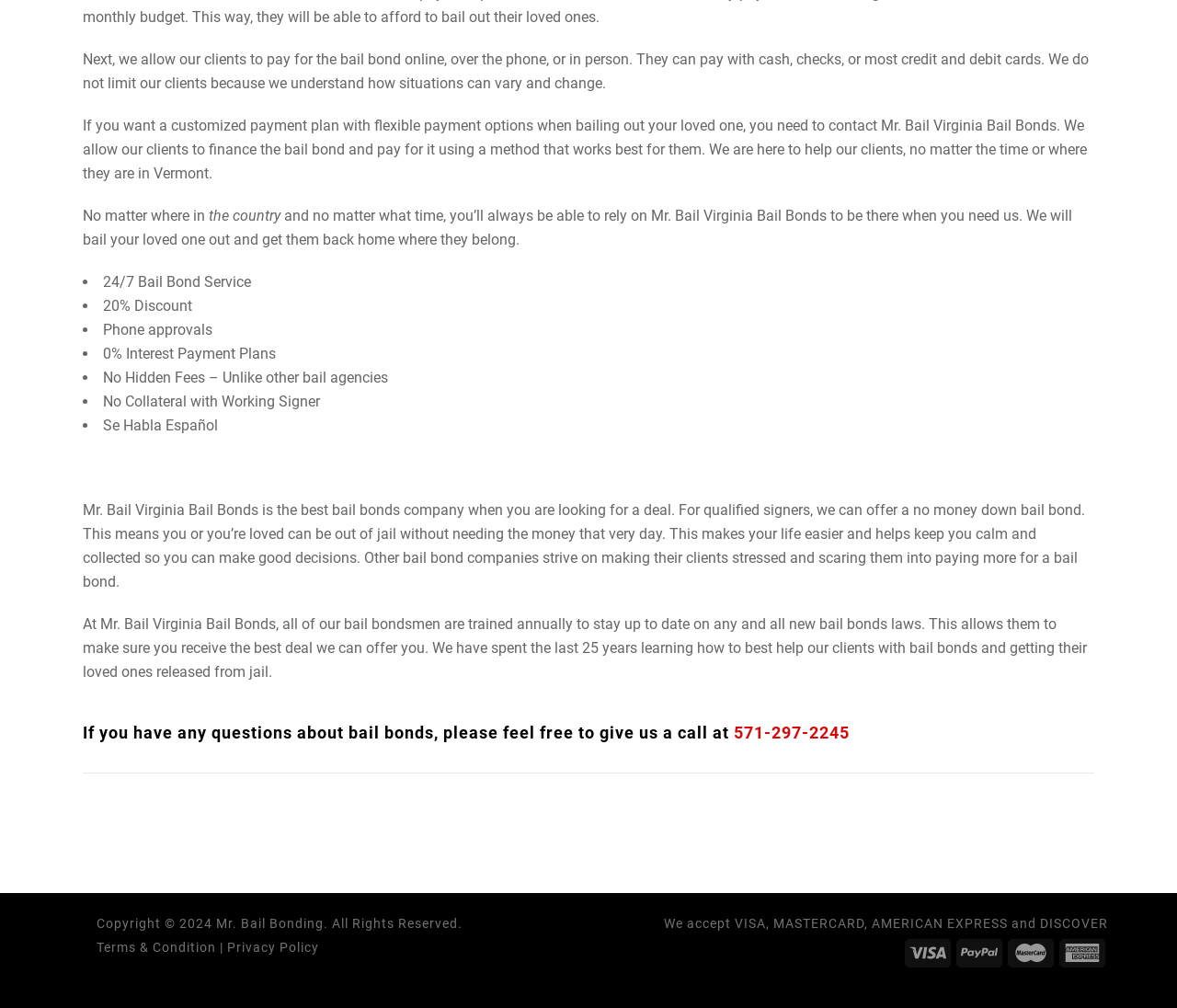Determine the bounding box for the HTML element described here: "571-297-2245". The coordinates should be given as [left, top, right, bottom] with each number being a float between 0 and 1.

[0.623, 0.717, 0.722, 0.736]